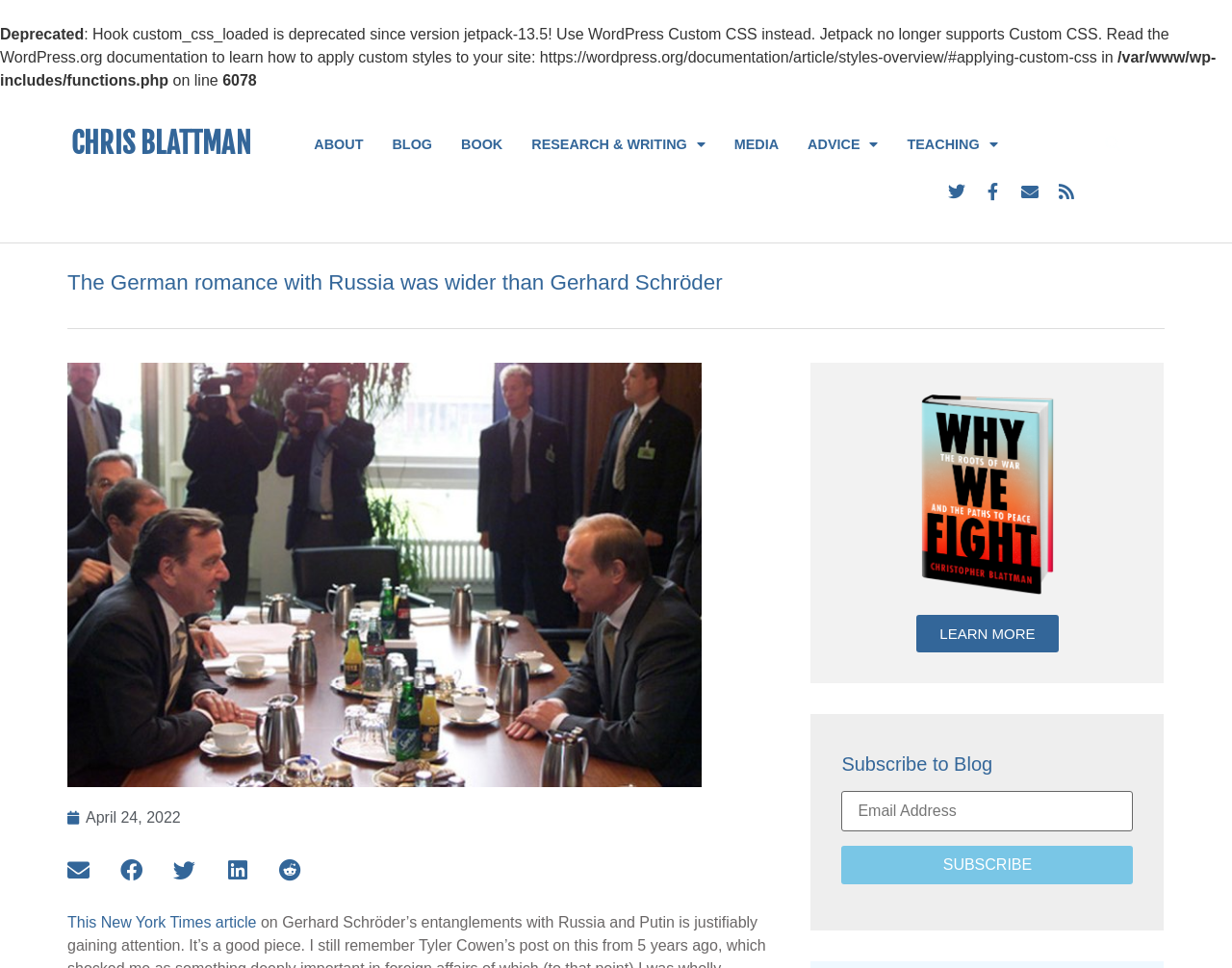Indicate the bounding box coordinates of the element that must be clicked to execute the instruction: "Learn more about the book". The coordinates should be given as four float numbers between 0 and 1, i.e., [left, top, right, bottom].

[0.744, 0.635, 0.859, 0.674]